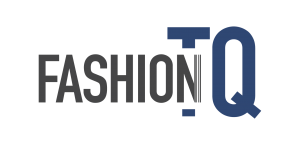What is the distinctive feature of the stylized 'Q' in the logo?
Look at the image and provide a short answer using one word or a phrase.

Artistic flair